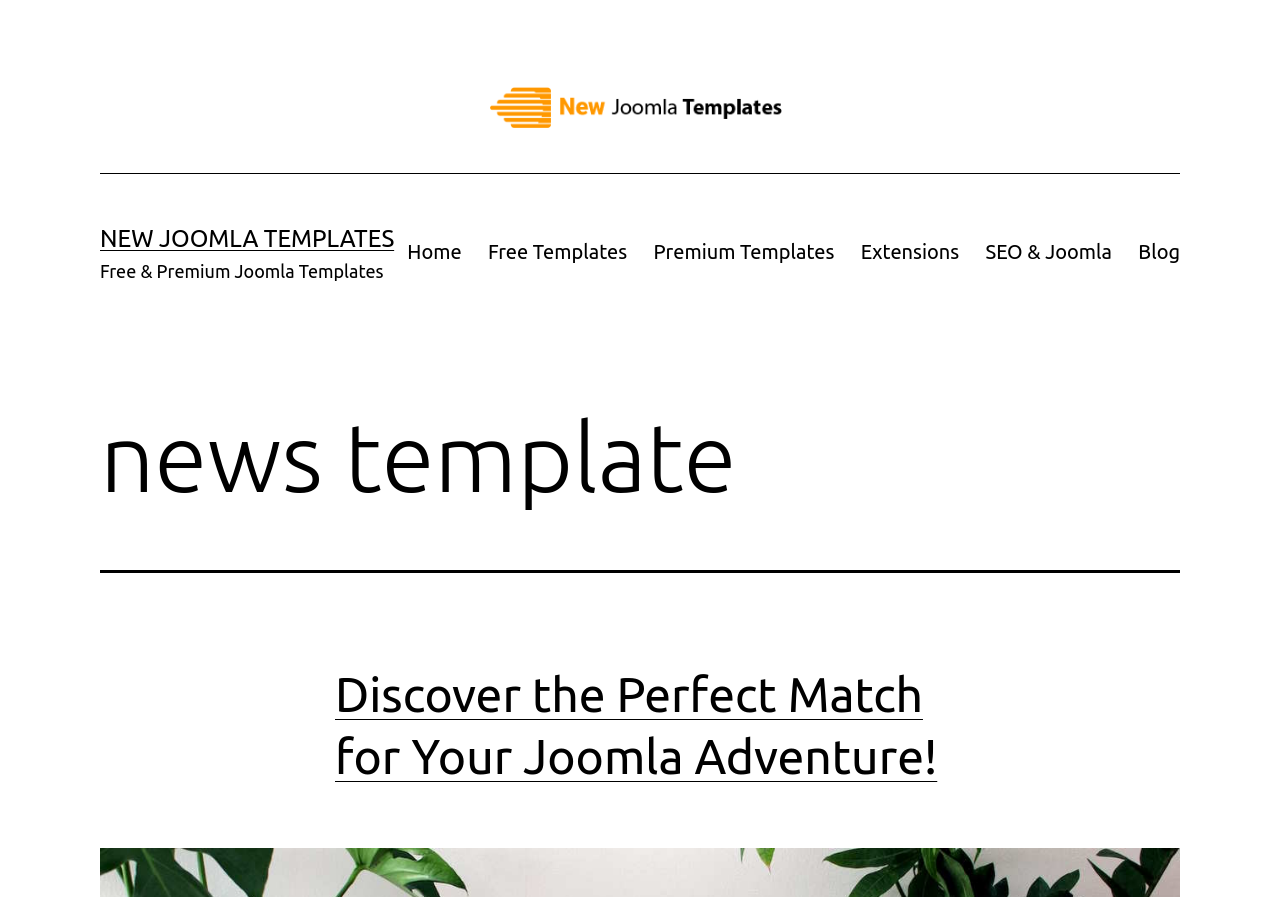Describe the entire webpage, focusing on both content and design.

The webpage is about news templates and Joomla templates. At the top, there is a prominent link "New Joomla Templates" accompanied by an image with the same name, taking up a significant portion of the top section. Below this, there is a link "NEW JOOMLA TEMPLATES" and a brief description "Free & Premium Joomla Templates" in a smaller font.

To the right of these elements, there is a primary navigation menu with six links: "Home", "Free Templates", "Premium Templates", "Extensions", "SEO & Joomla", and "Blog". These links are aligned horizontally and take up a significant portion of the top-right section.

Further down, there is a large header section with a heading "news template" and a subheading "Discover the Perfect Match for Your Joomla Adventure!". This subheading is also a link, and it appears to be a call-to-action or a promotional message.